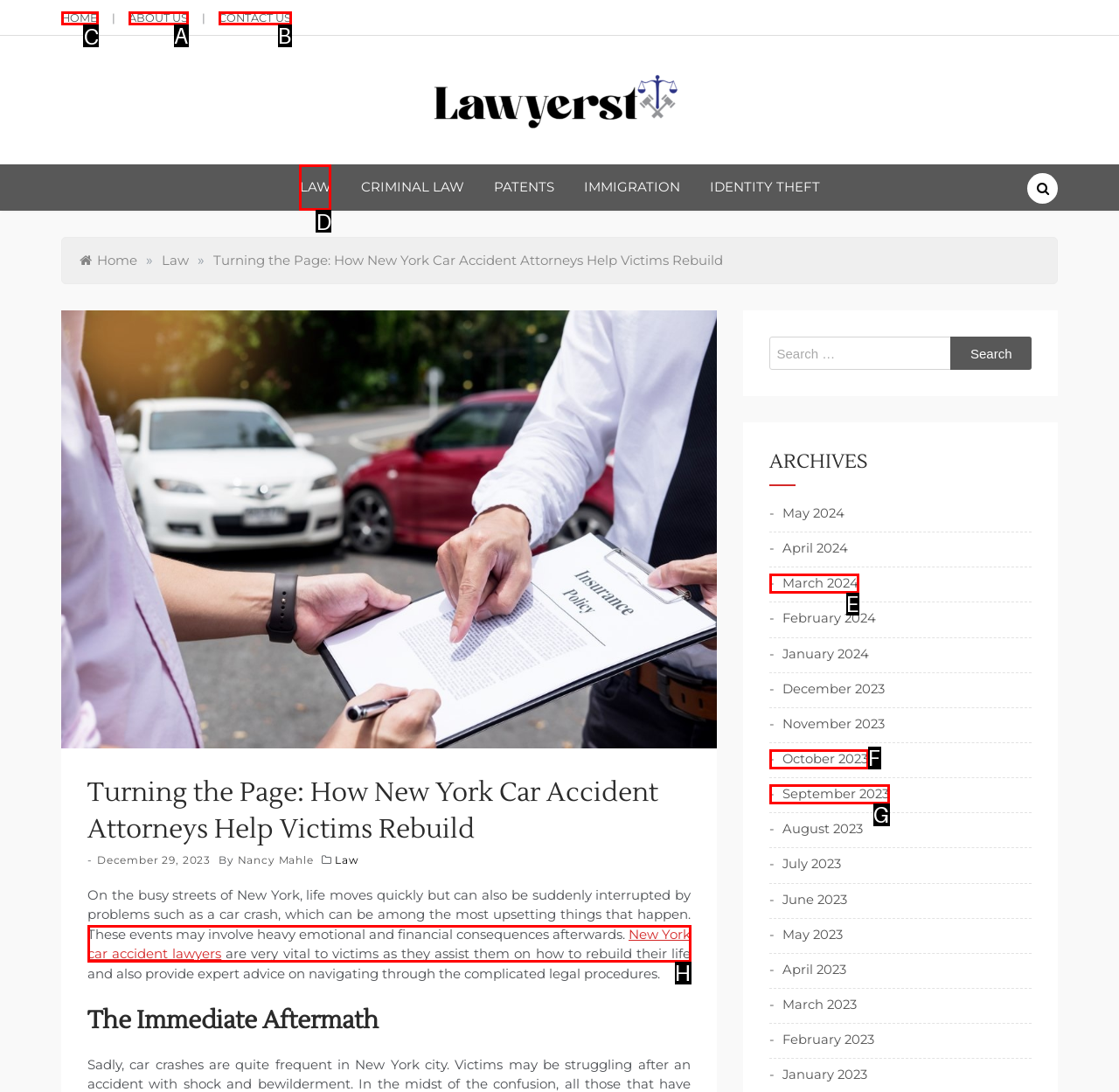Choose the HTML element that needs to be clicked for the given task: Click on the HOME link Respond by giving the letter of the chosen option.

C